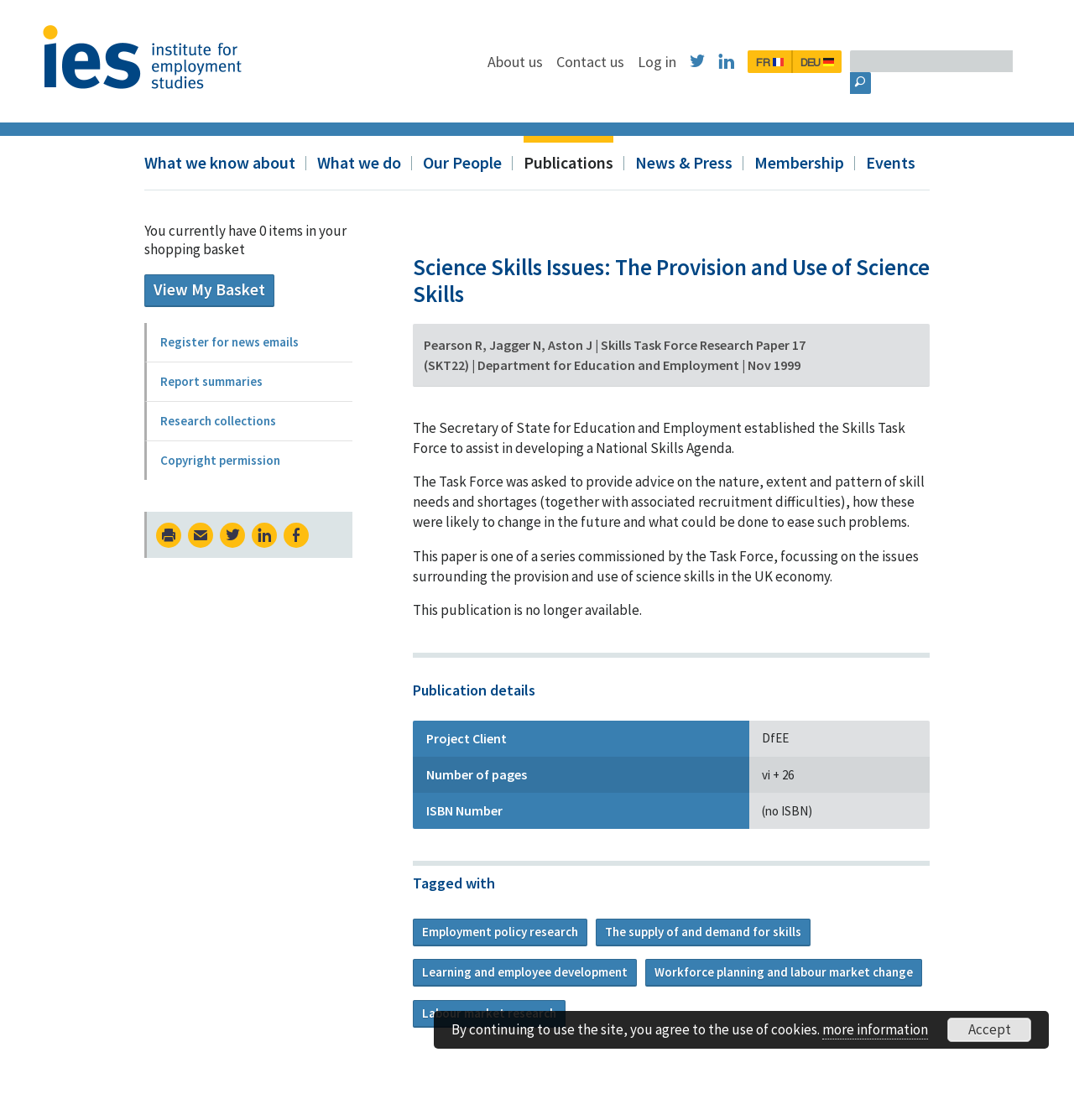Who is the author of the research paper?
Based on the screenshot, respond with a single word or phrase.

Pearson R, Jagger N, Aston J